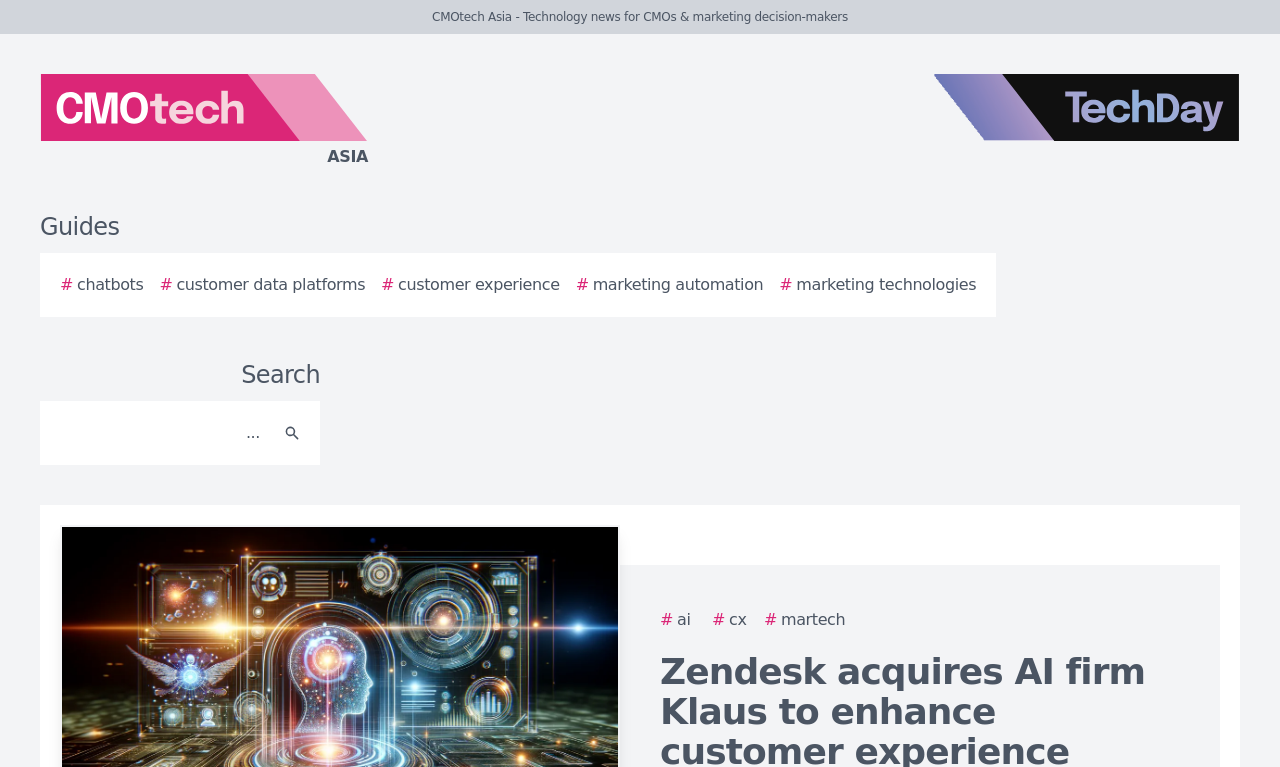Look at the image and give a detailed response to the following question: How many links are there under the 'Guides' section?

I looked at the section labeled 'Guides' and counted the number of links underneath it. I saw links for 'chatbots', 'customer data platforms', 'customer experience', 'marketing automation', and 'marketing technologies', so there are 5 links in total.